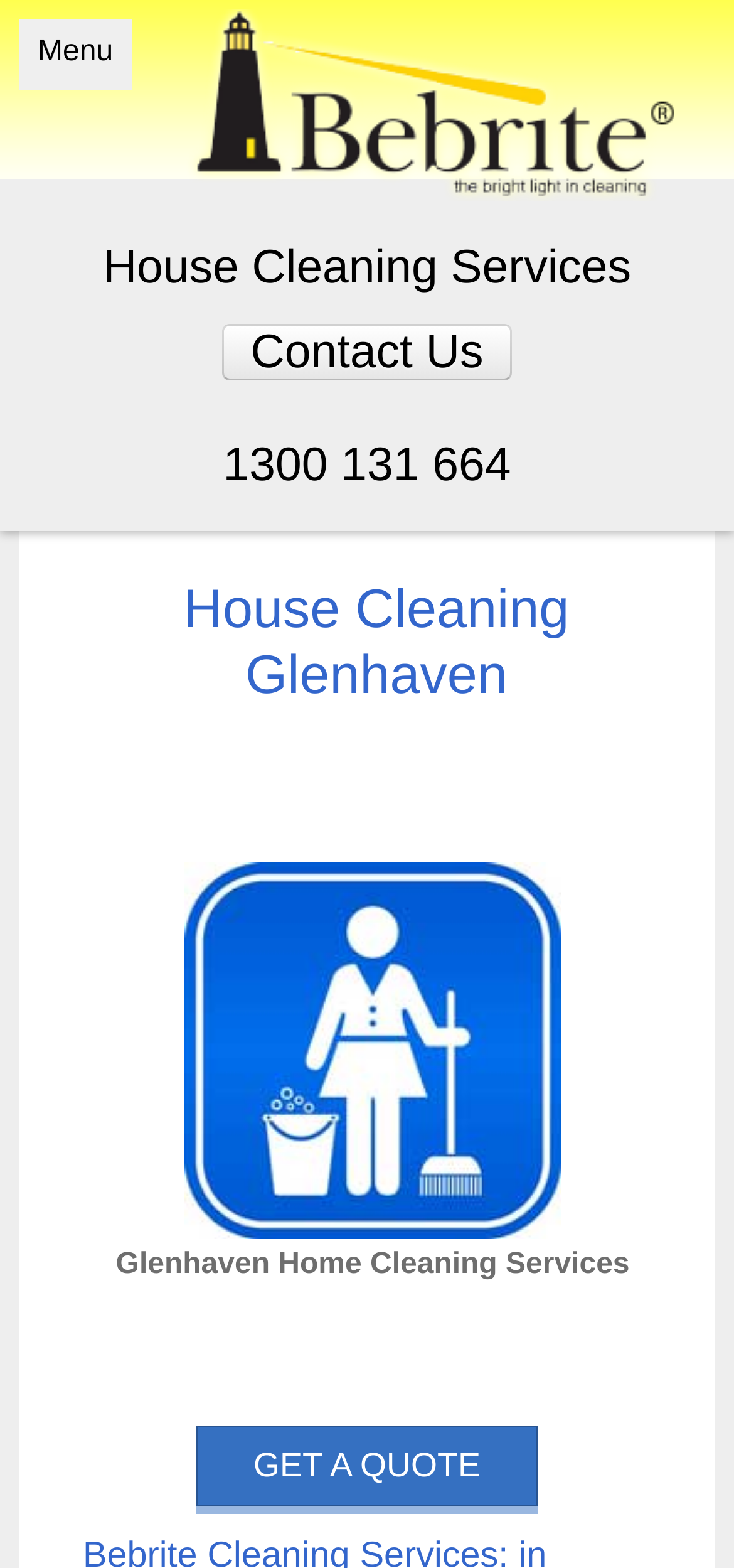Your task is to extract the text of the main heading from the webpage.

House Cleaning Services
Contact Us


1300 131 664